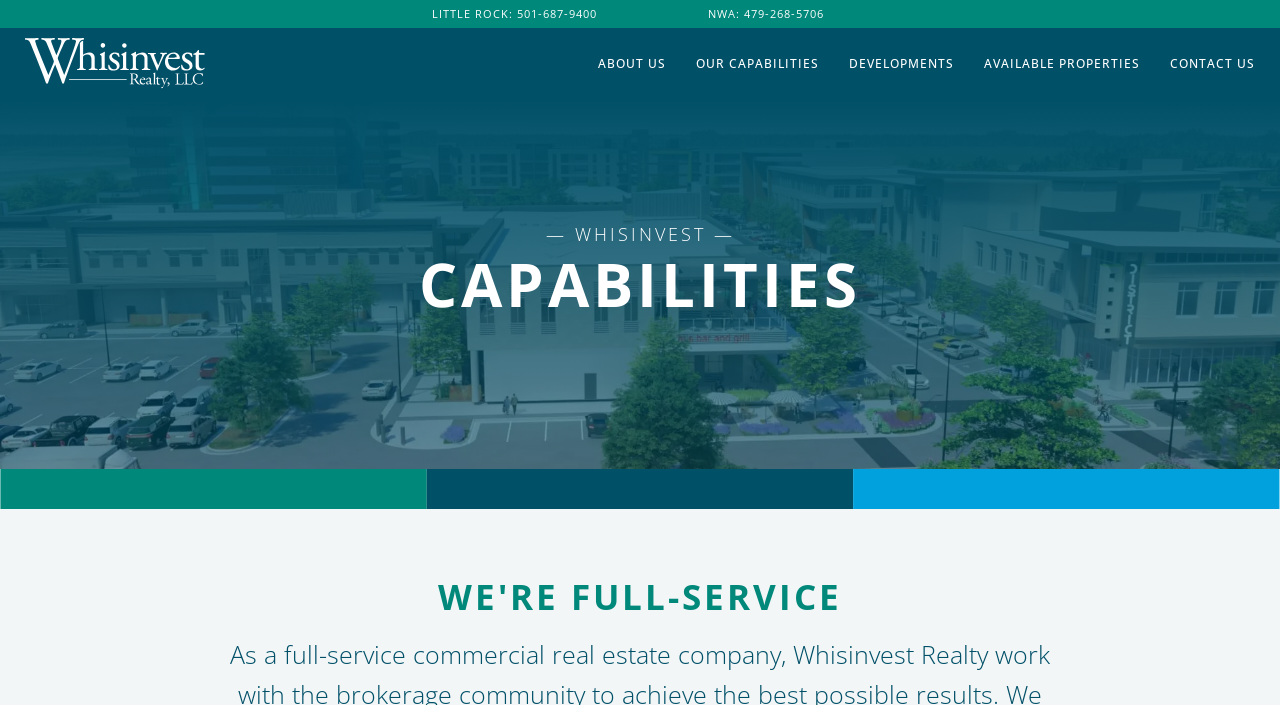Please identify the bounding box coordinates of the region to click in order to complete the task: "View available properties". The coordinates must be four float numbers between 0 and 1, specified as [left, top, right, bottom].

[0.769, 0.078, 0.891, 0.103]